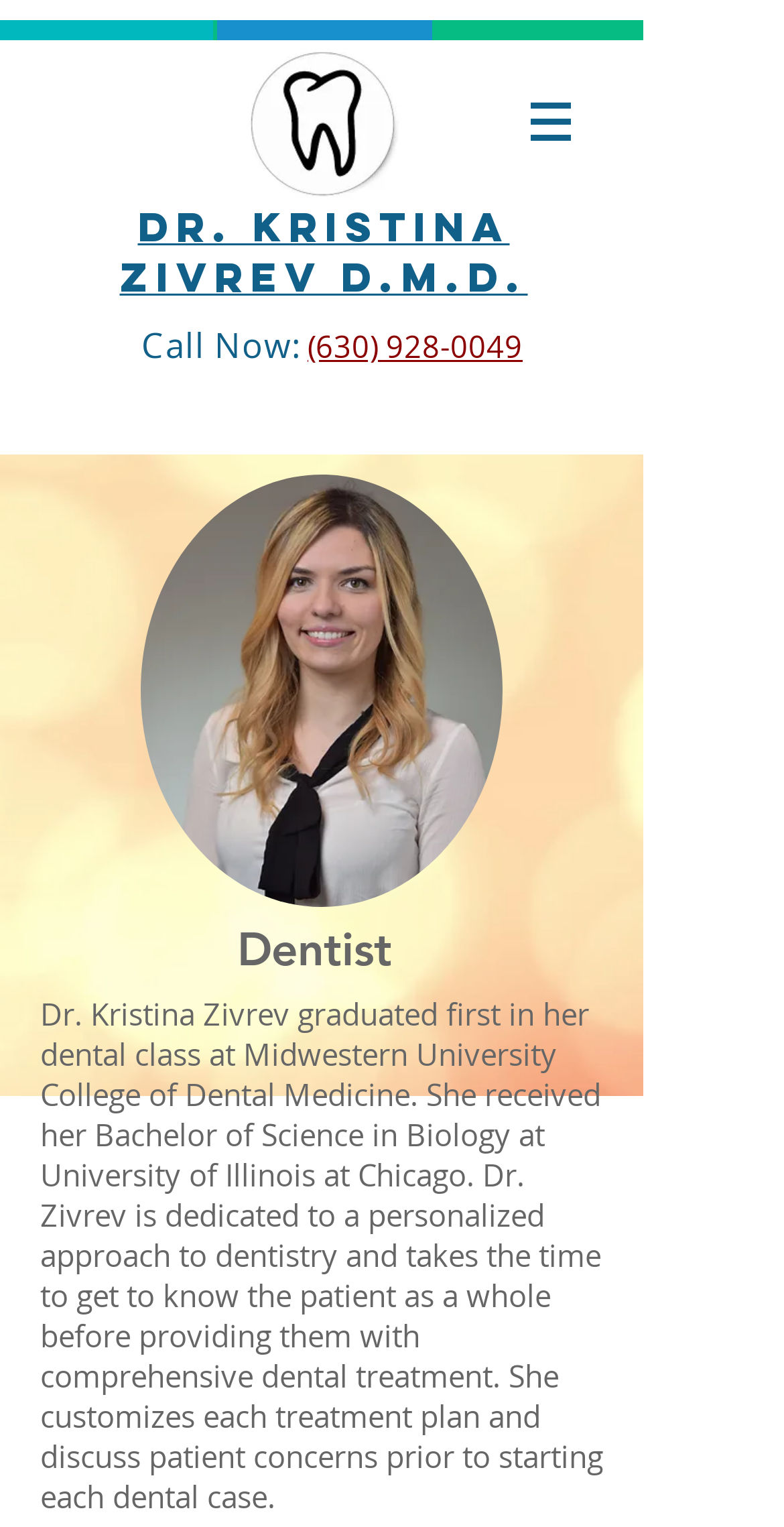Analyze the image and provide a detailed answer to the question: What is Dr. Kristina's profession?

Based on the webpage, Dr. Kristina's profession is mentioned as 'Dentist' in the heading element. This information is obtained by analyzing the OCR text of the heading element with ID 145, which is 'Dentist'.